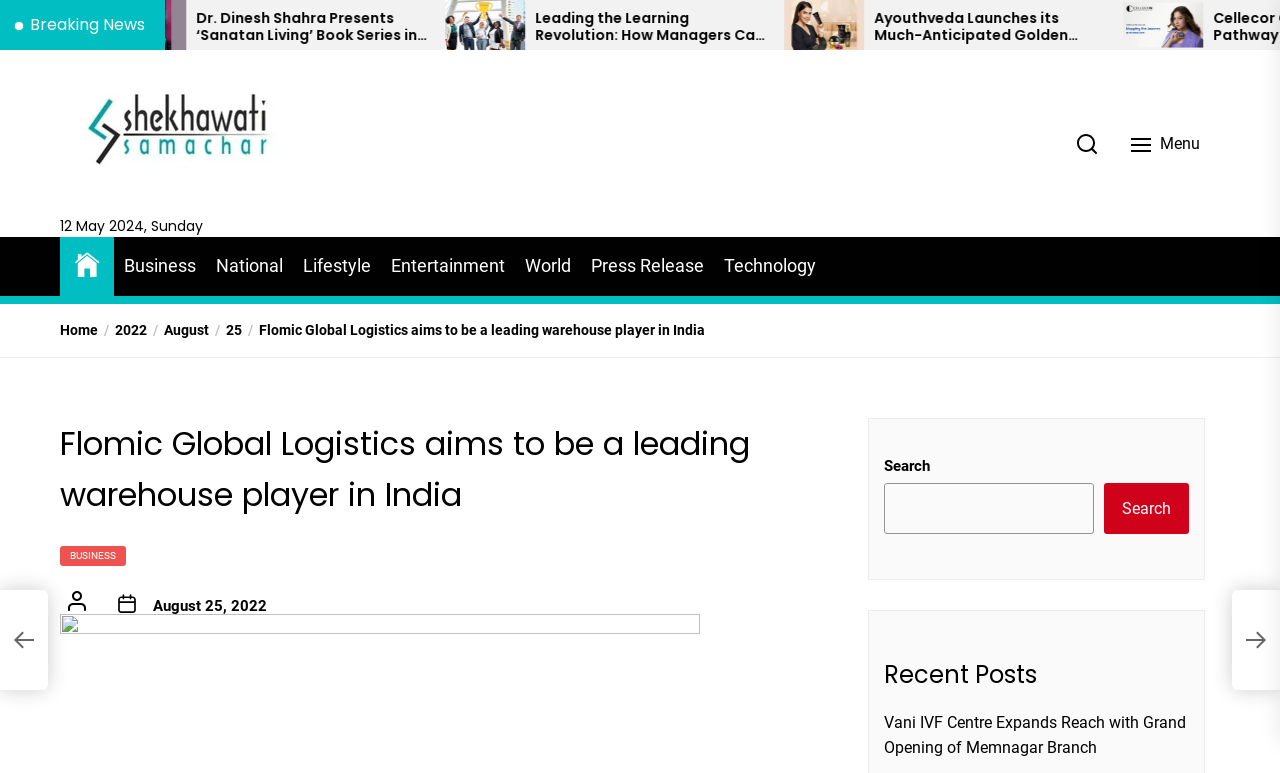How many recent posts are listed on the page?
Based on the content of the image, thoroughly explain and answer the question.

I found the heading 'Recent Posts' and a link 'Vani IVF Centre Expands Reach with Grand Opening of Memnagar Branch' below it, which suggests that there is at least one recent post listed on the page.